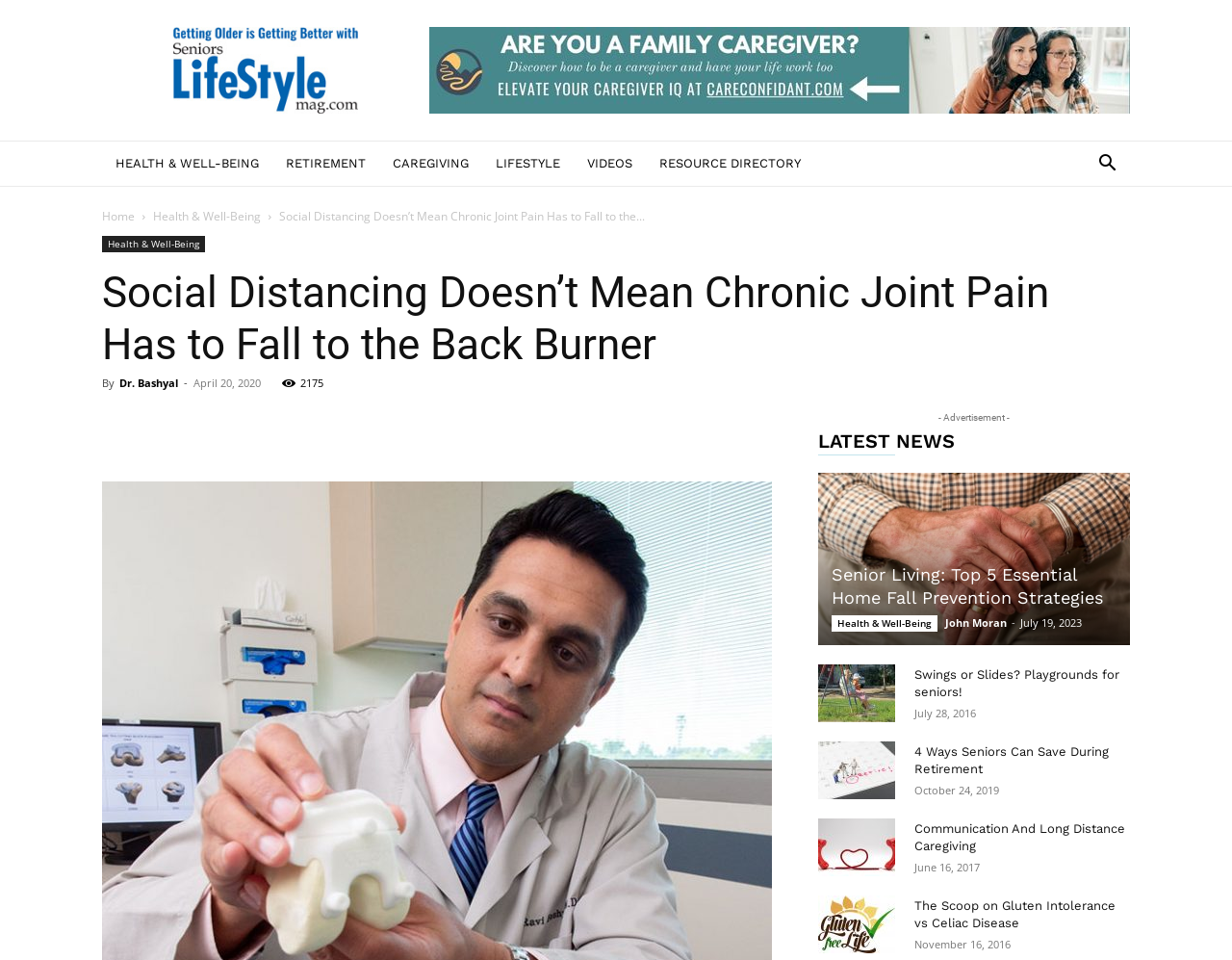Use a single word or phrase to answer the question: What is the date of the article 'The Scoop on Gluten Intolerance vs Celiac Disease'?

November 16, 2016